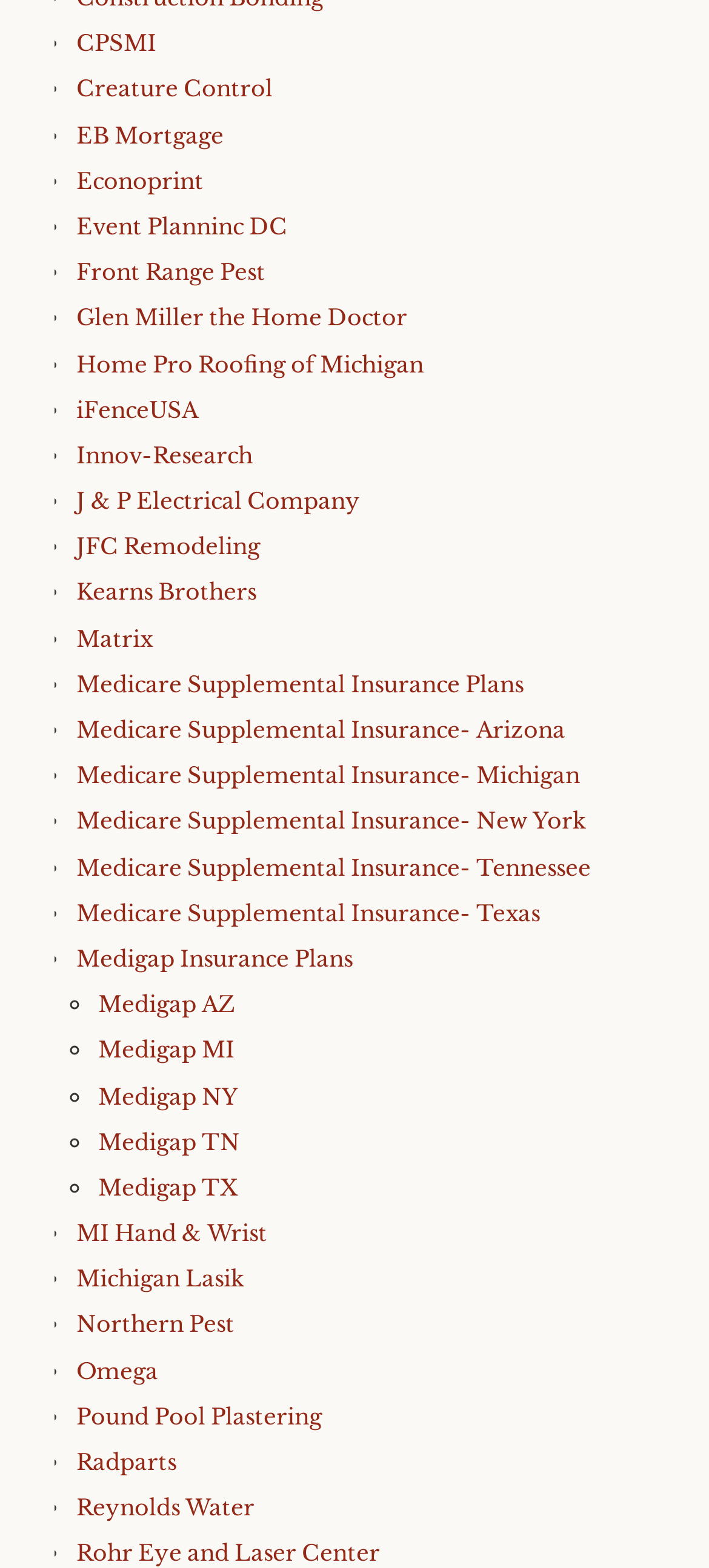Respond to the question below with a single word or phrase: What is the last link on the webpage?

Rohr Eye and Laser Center